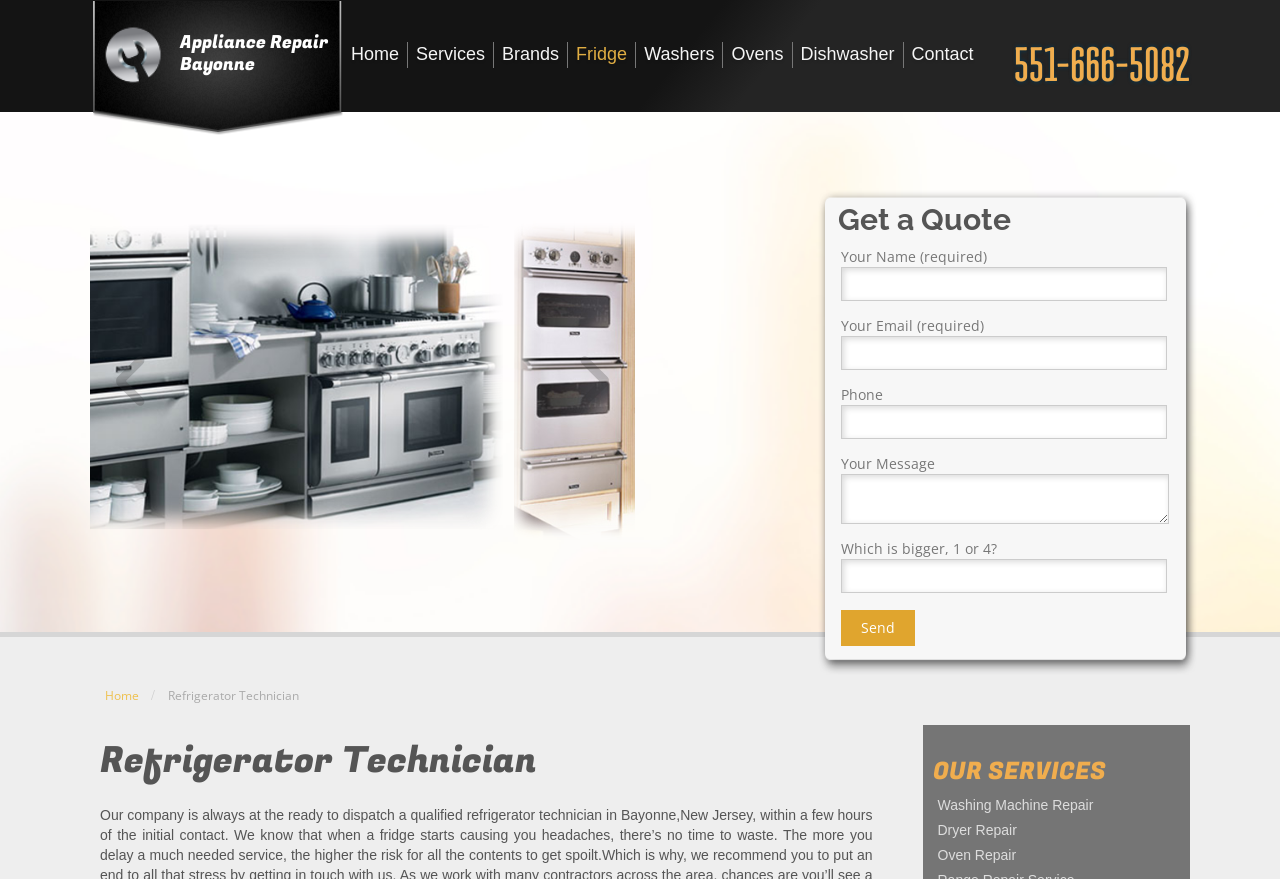Please specify the bounding box coordinates of the area that should be clicked to accomplish the following instruction: "Click the 'Home' link". The coordinates should consist of four float numbers between 0 and 1, i.e., [left, top, right, bottom].

[0.268, 0.048, 0.319, 0.077]